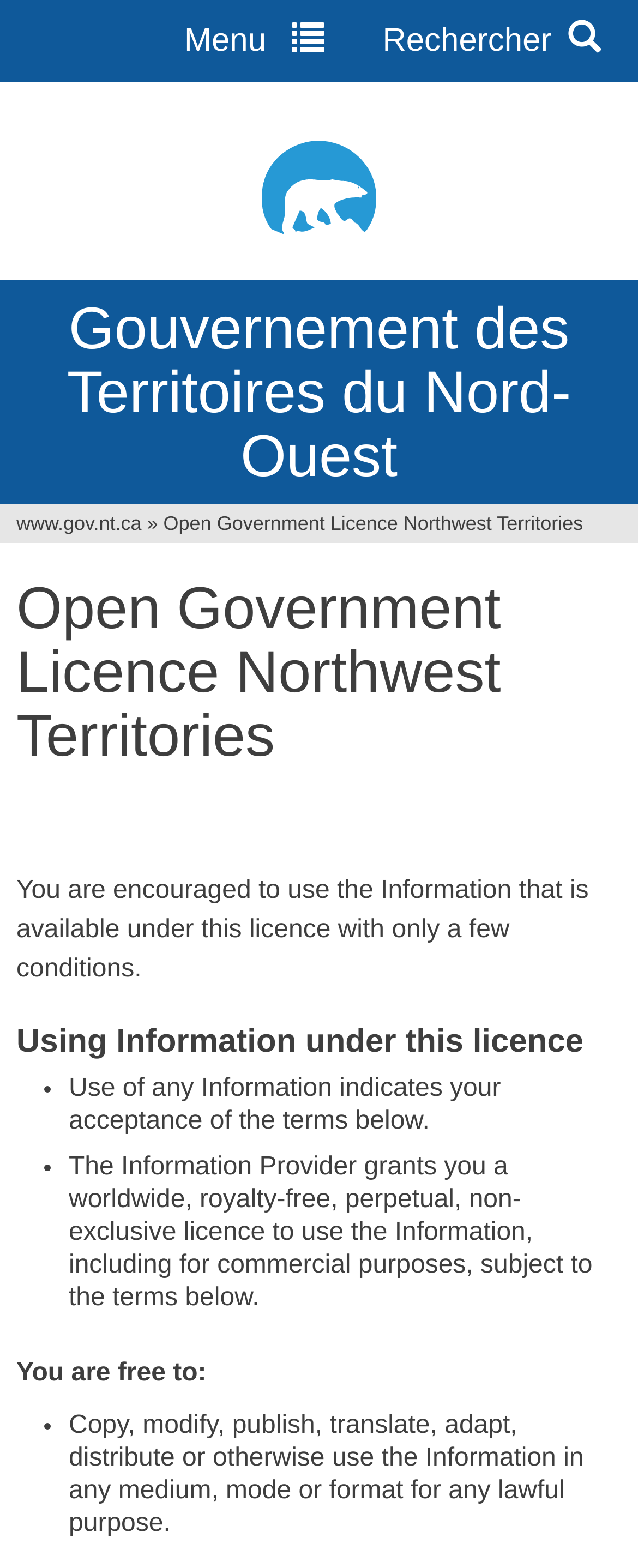What is the purpose of the licence?
Using the image, provide a detailed and thorough answer to the question.

The purpose of the licence can be inferred from the StaticText element 'You are encouraged to use the Information that is available under this licence with only a few conditions.' which is a child of the heading element 'Open Government Licence Northwest Territories'.